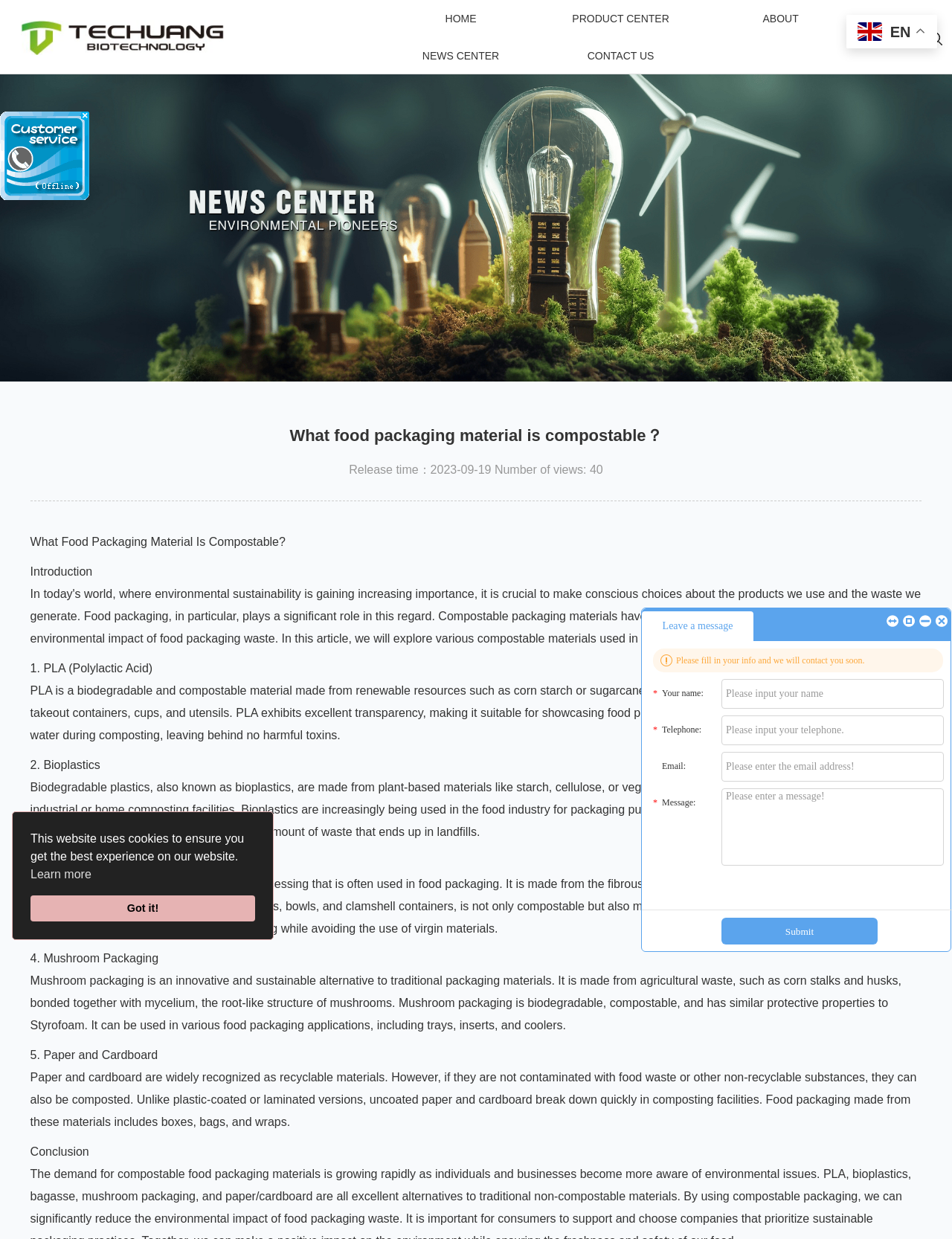Identify and provide the bounding box coordinates of the UI element described: "PRODUCT CENTER". The coordinates should be formatted as [left, top, right, bottom], with each number being a float between 0 and 1.

[0.568, 0.0, 0.736, 0.03]